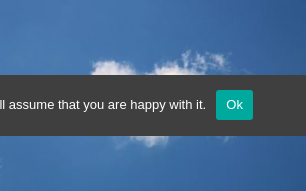What is the color of the button in the lower right corner of the banner?
Please give a detailed and thorough answer to the question, covering all relevant points.

The caption specifically mentions a 'bright turquoise button' in the lower right corner of the banner, which is labeled 'Ok'.